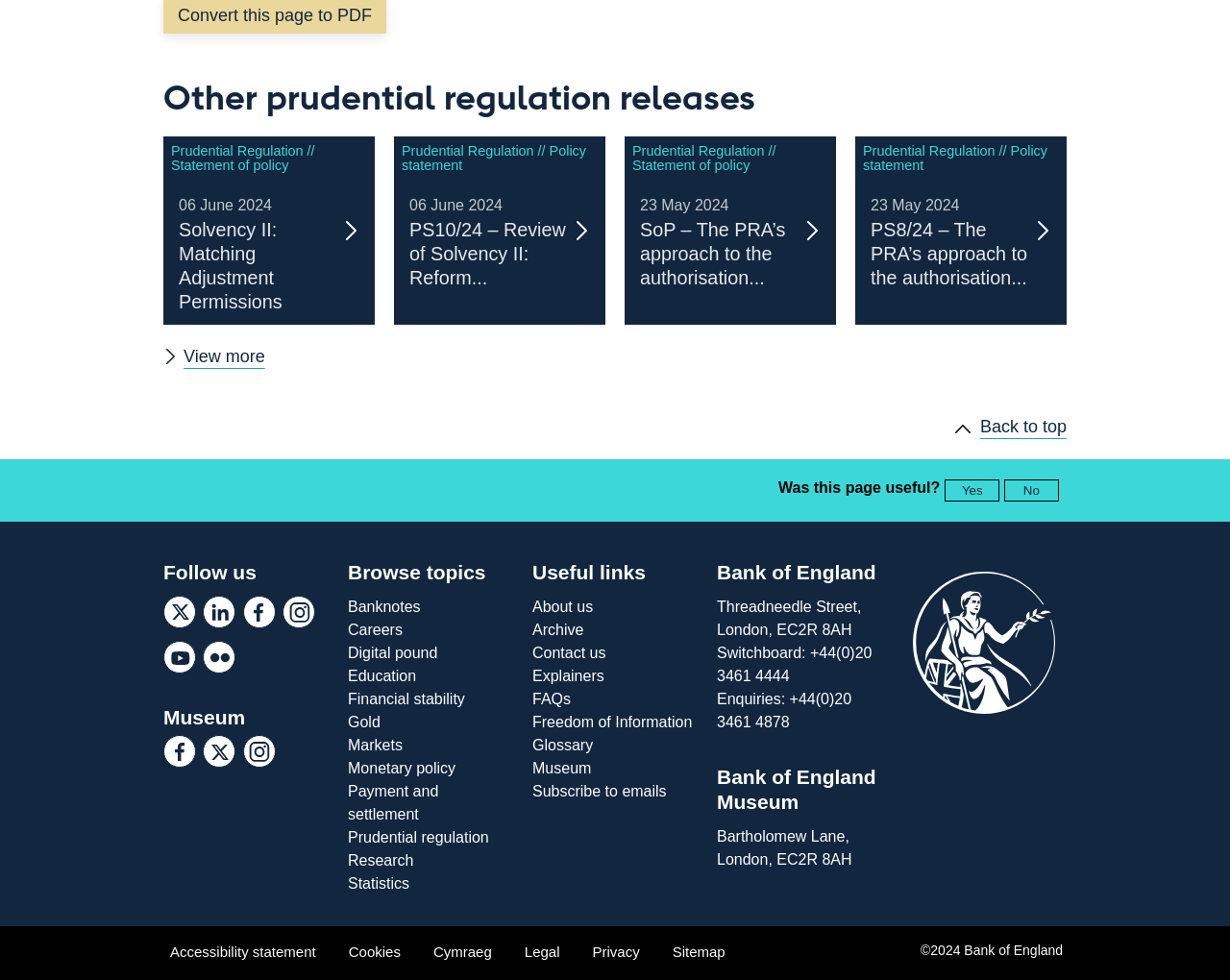Pinpoint the bounding box coordinates of the clickable element needed to complete the instruction: "Browse topics". The coordinates should be provided as four float numbers between 0 and 1: [left, top, right, bottom].

[0.283, 0.572, 0.417, 0.598]